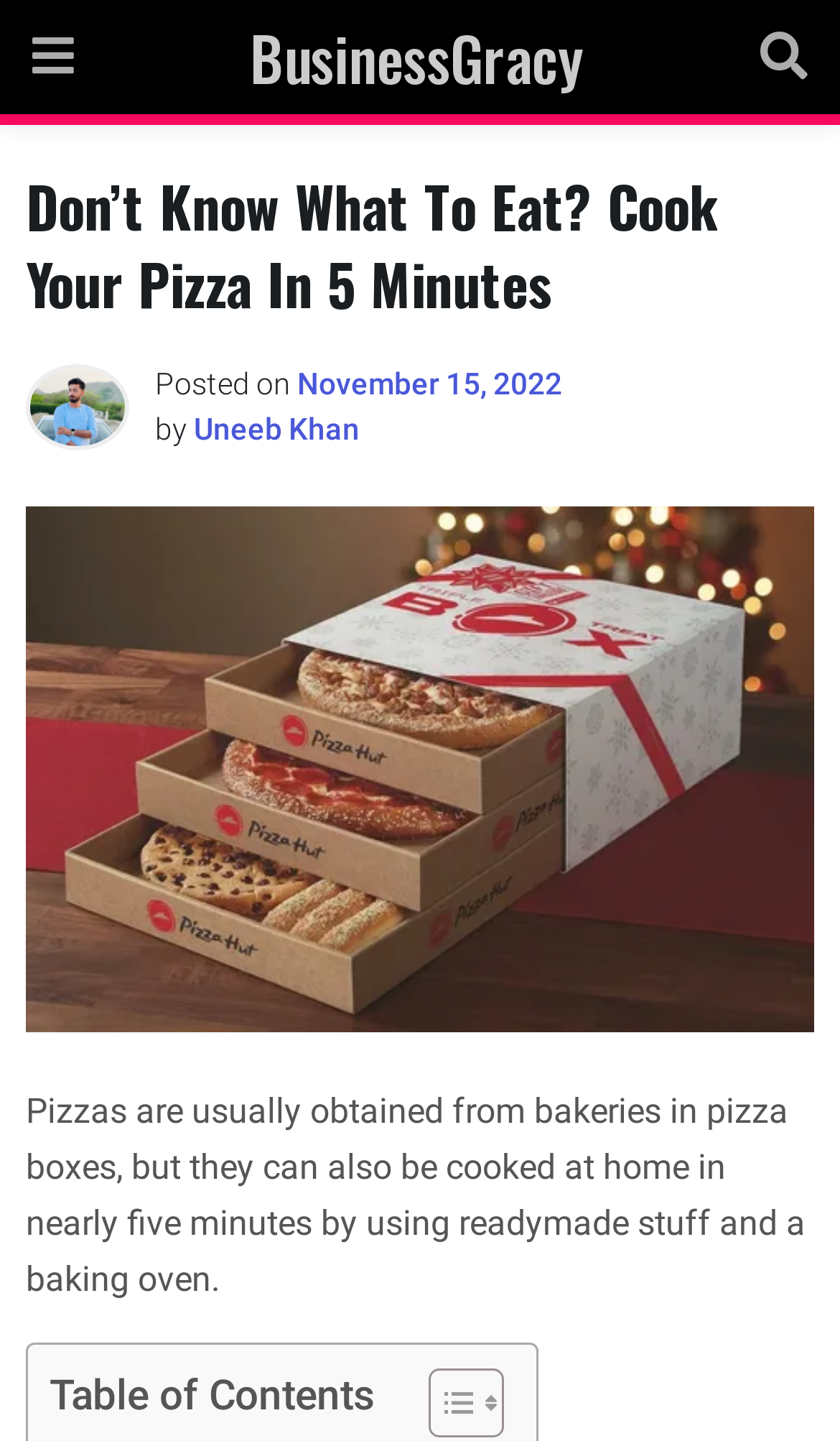What is the topic of the post?
Can you give a detailed and elaborate answer to the question?

I found the topic of the post by reading the introductory text, which mentions cooking pizza at home in nearly five minutes.